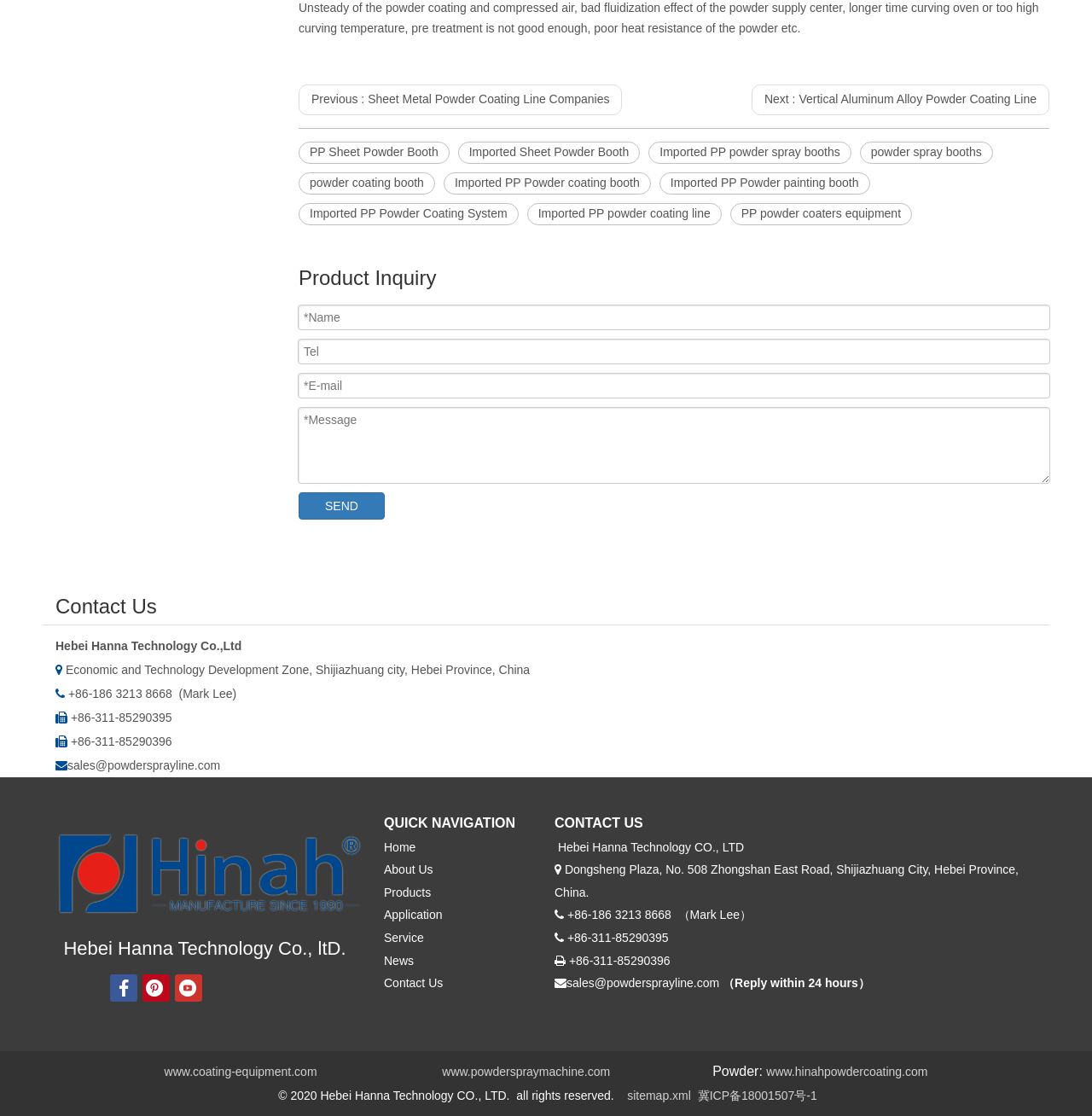Pinpoint the bounding box coordinates of the clickable area necessary to execute the following instruction: "Fill in the 'Name' textbox". The coordinates should be given as four float numbers between 0 and 1, namely [left, top, right, bottom].

[0.273, 0.273, 0.962, 0.296]